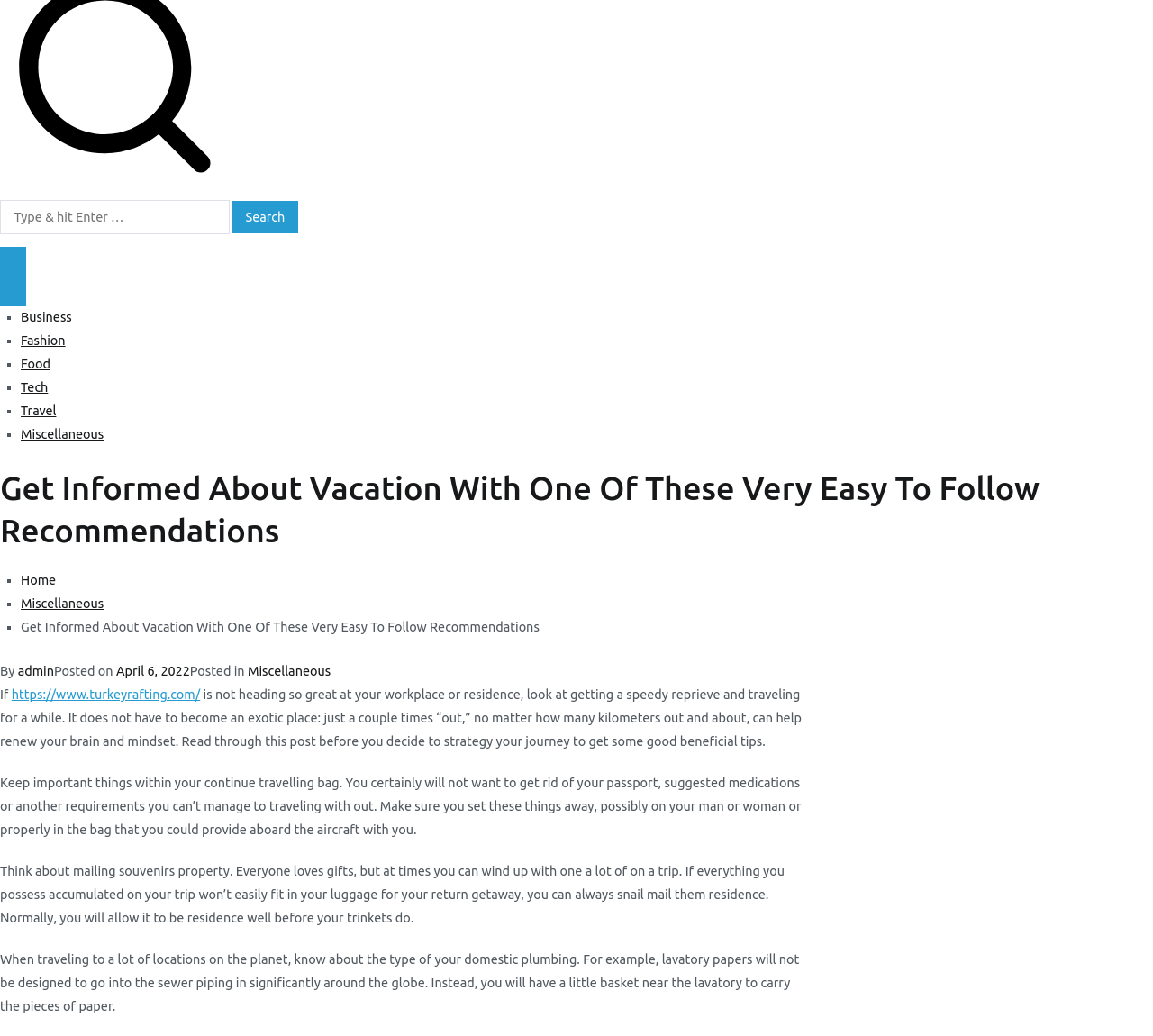Provide your answer to the question using just one word or phrase: What is the category of the link 'Fashion'?

Miscellaneous